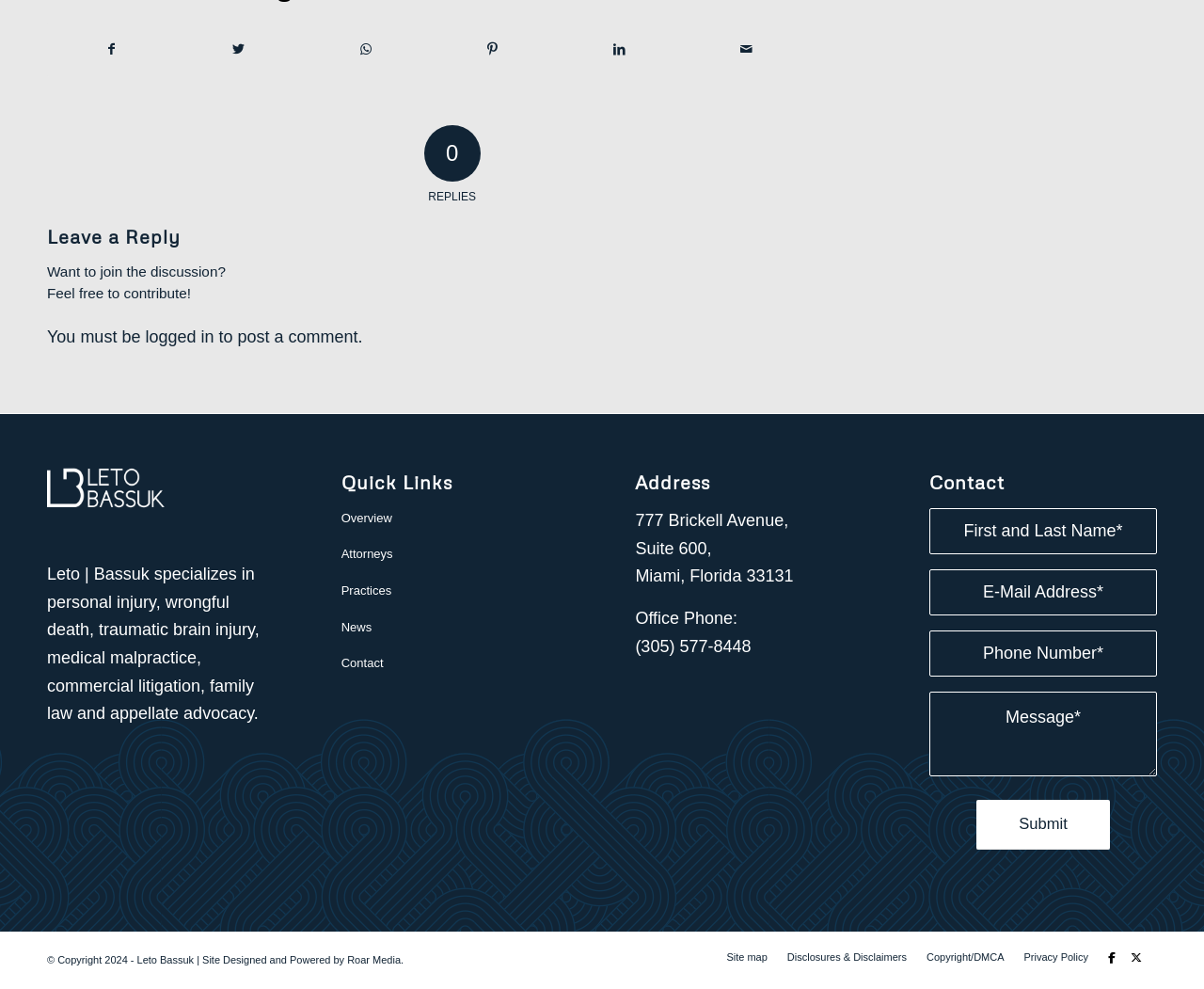What is the law firm's address?
Based on the visual details in the image, please answer the question thoroughly.

I found the address by looking at the 'Address' section of the webpage, which is located at the bottom left corner. The address is written in three lines: '777 Brickell Avenue,', 'Suite 600,' and 'Miami, Florida 33131'.